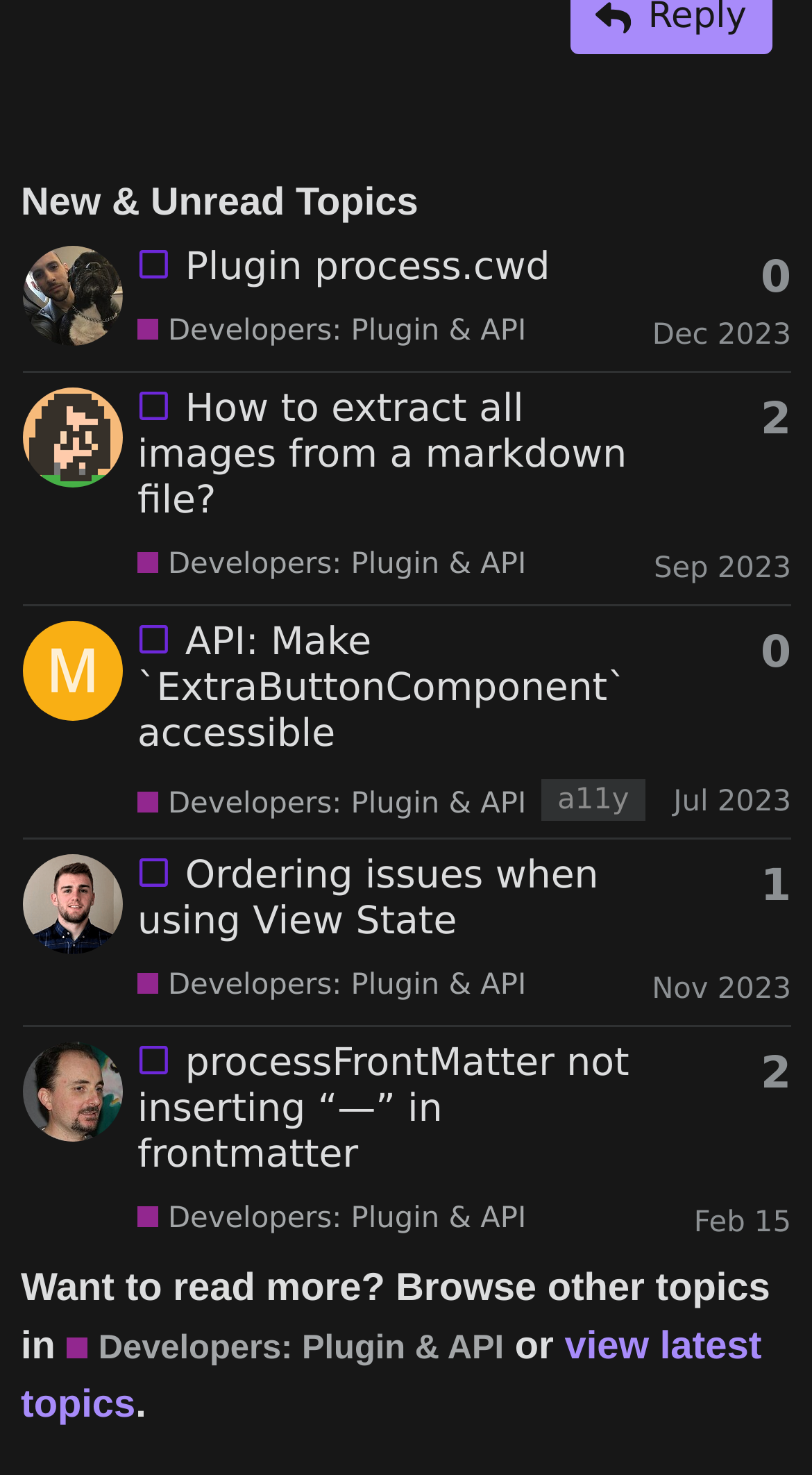Find the bounding box coordinates of the element I should click to carry out the following instruction: "View anthogiu's profile".

[0.028, 0.186, 0.151, 0.213]